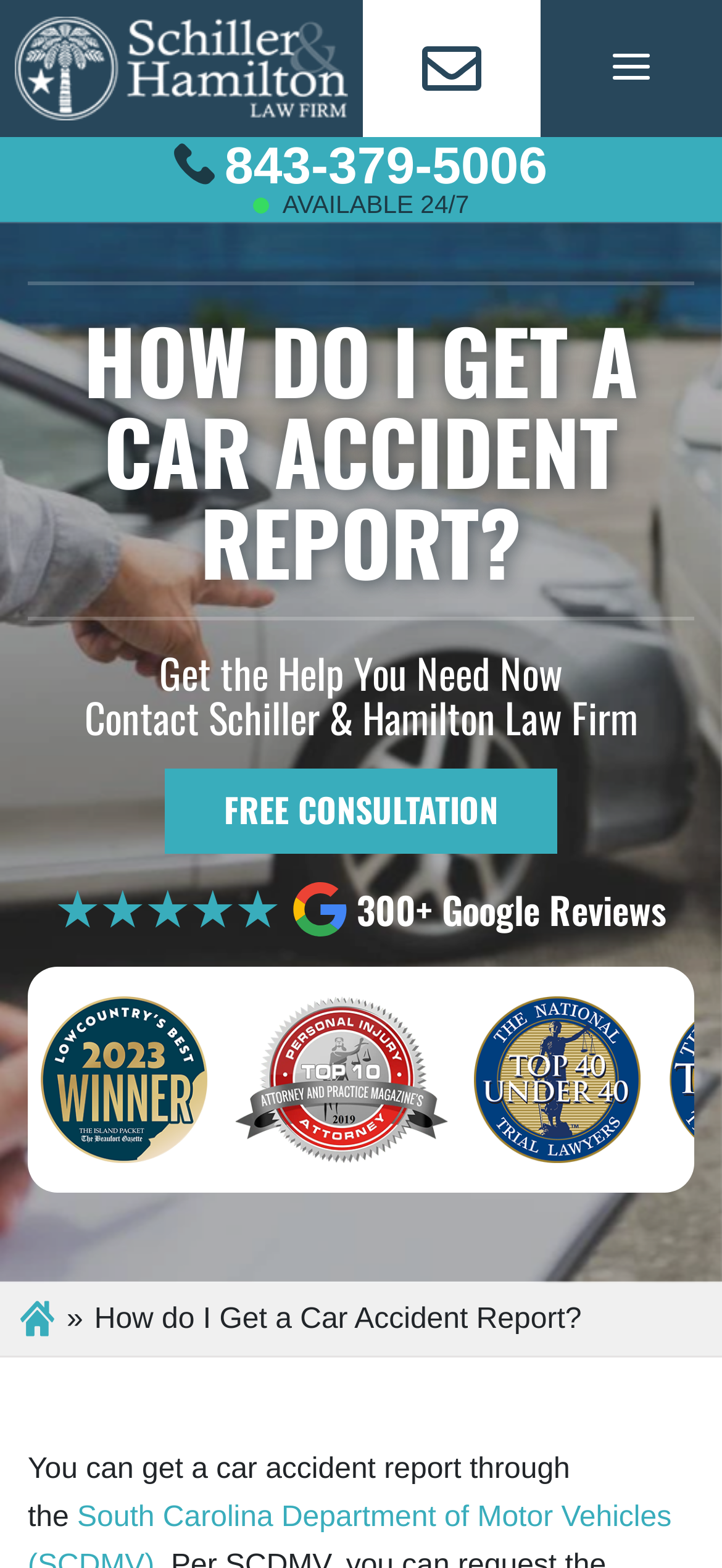Based on the element description: "aria-label="homepage" title="homepage"", identify the UI element and provide its bounding box coordinates. Use four float numbers between 0 and 1, [left, top, right, bottom].

[0.0, 0.002, 0.503, 0.086]